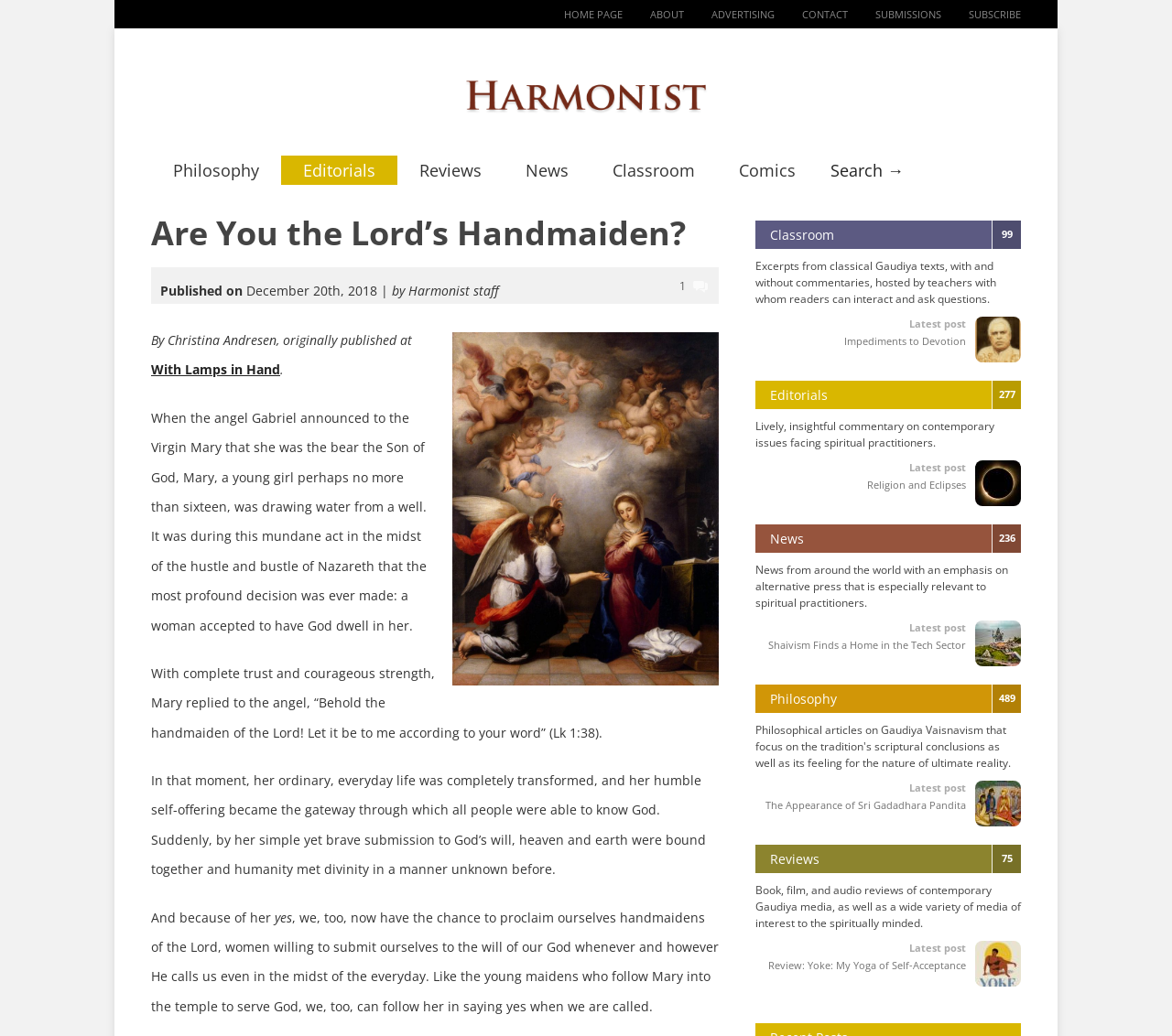Give a detailed account of the webpage.

This webpage is titled "Harmonist | Are You the Lord’s Handmaiden?" and features a navigation menu at the top with links to "HOME PAGE", "ABOUT", "ADVERTISING", "CONTACT", "SUBMISSIONS", and "SUBSCRIBE". To the left of the navigation menu is the Harmonist logo, which is an image. Below the navigation menu, there are several categories of links, including "Philosophy", "Editorials", "Reviews", "News", "Classroom", and "Comics".

The main content of the webpage is an article titled "Are You the Lord’s Handmaiden?" which is divided into several paragraphs. The article begins with a description of the Virgin Mary's encounter with the angel Gabriel and her decision to accept God's will. The text is accompanied by an image.

Below the article, there are several sections, each with a heading and a brief description. These sections include "Classroom 99", "Editorials 277", "News 236", "Philosophy 489", and "Reviews 75". Each section has a link to a specific page or article, as well as a brief summary of the content.

Throughout the webpage, there are several links to other articles and pages, including "Impediments to Devotion", "Religion and Eclipses", "Shaivism Finds a Home in the Tech Sector", and "The Appearance of Sri Gadadhara Pandita". There is also a search bar at the top right corner of the page, allowing users to search for specific content.